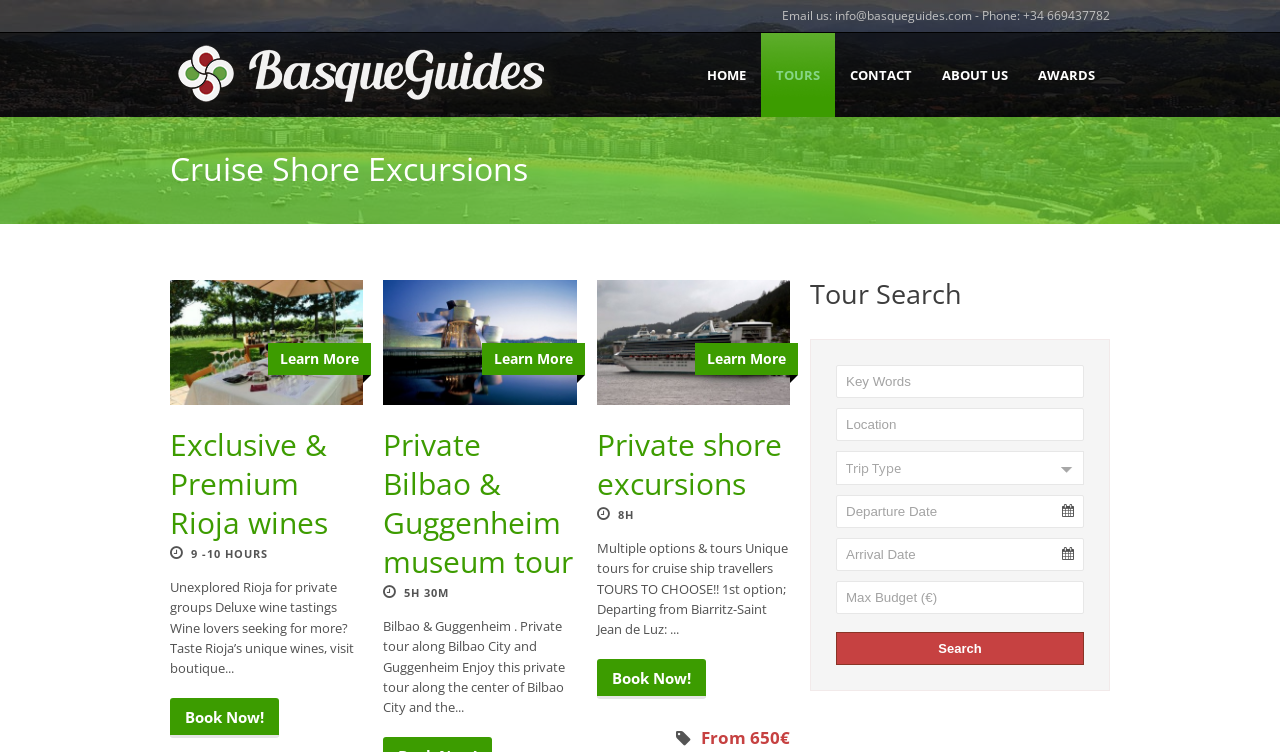Pinpoint the bounding box coordinates of the clickable area needed to execute the instruction: "Search for a tour". The coordinates should be specified as four float numbers between 0 and 1, i.e., [left, top, right, bottom].

[0.653, 0.485, 0.847, 0.884]